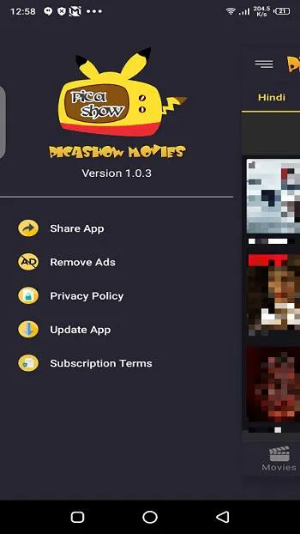Identify and describe all the elements present in the image.

The image displays the interface of the Picashow app, specifically showcasing the menu options available to users. At the top, the app's logo features a playful design incorporating a yellow cartoon character with ears, labeled "Picashow," above the phrase "Picashow Movies." The version number "Version 1.0.3" is also prominently displayed. 

Below the logo, several feature options are listed, including "Share App," "Remove Ads," "Privacy Policy," "Update App," and "Subscription Terms." Each option is represented with a corresponding icon, making navigation intuitive for users. On the right side of the screen, a selection of content categories is visible, indicating various genres or types of movies available, with a particular highlight on "Hindi." 

This interface is designed to provide a user-friendly experience, allowing easy access to the app's features while focusing on movie streaming.